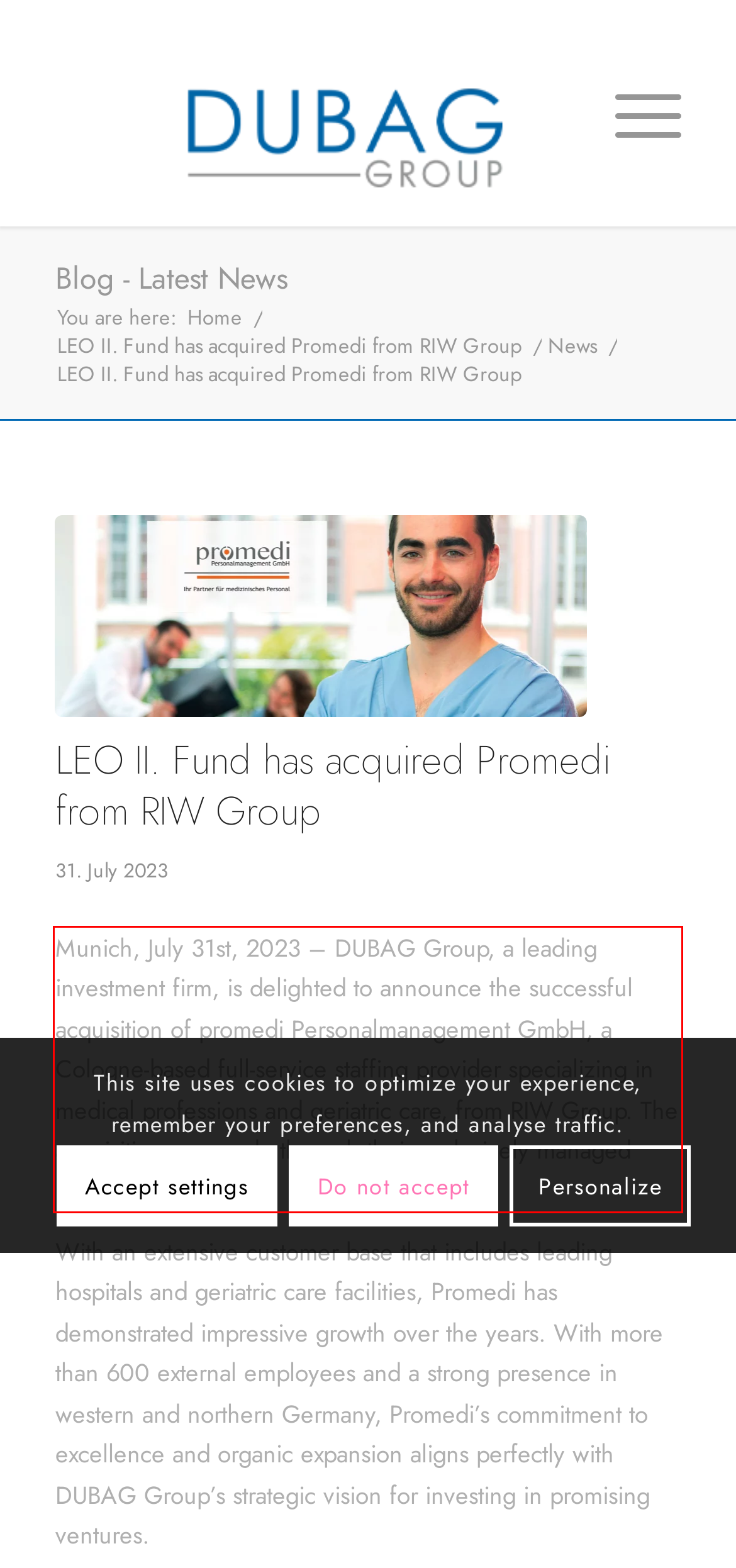Using OCR, extract the text content found within the red bounding box in the given webpage screenshot.

Munich, July 31st, 2023 – DUBAG Group, a leading investment firm, is delighted to announce the successful acquisition of promedi Personalmanagement GmbH, a Cologne-based full-service staffing provider specializing in medical professions and geriatric care, from RIW Group. The acquisition was made through their exclusively managed LEO II. fund.